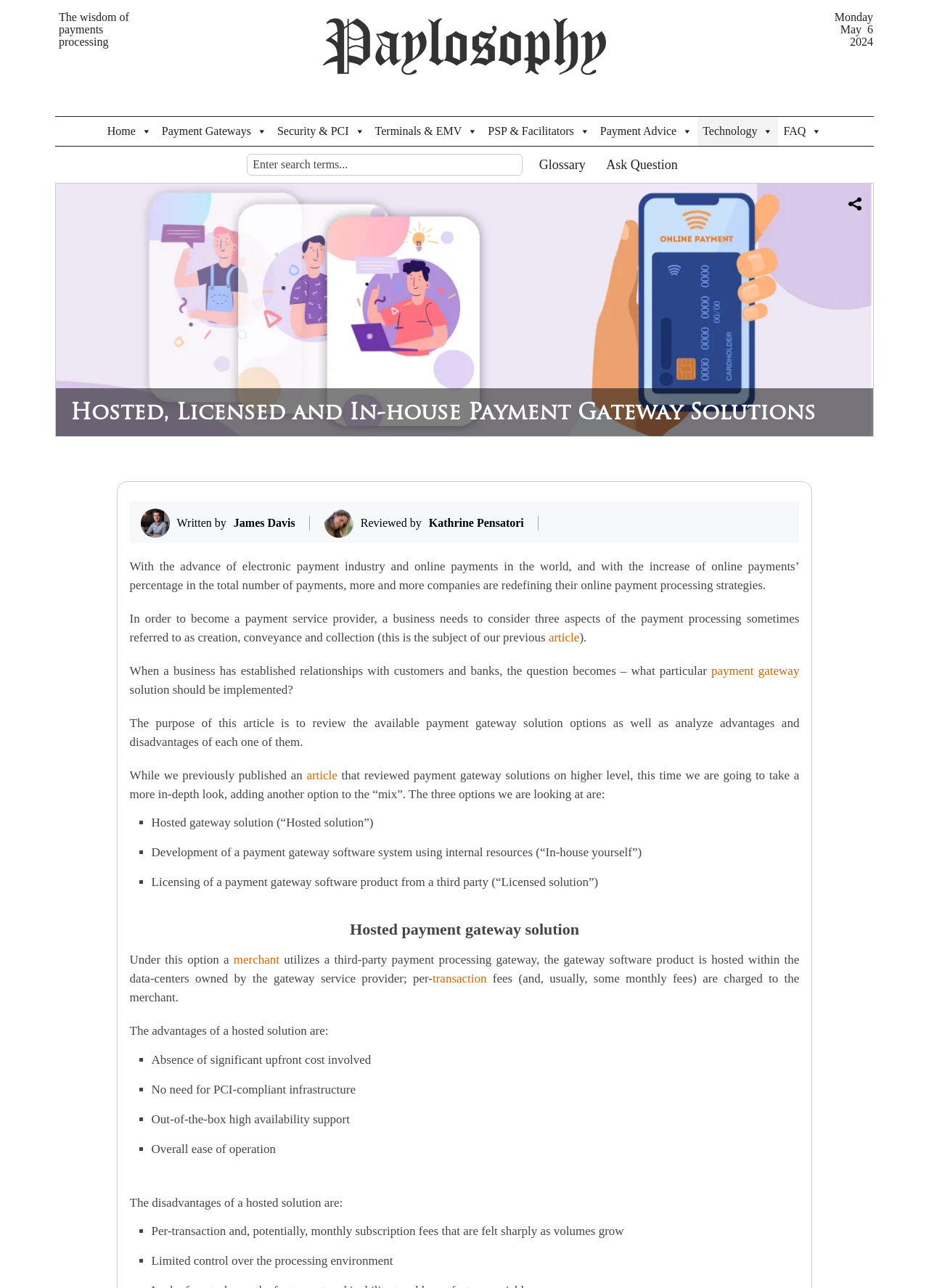Can you find the bounding box coordinates of the area I should click to execute the following instruction: "Click the 'Share' button"?

[0.909, 0.155, 0.931, 0.176]